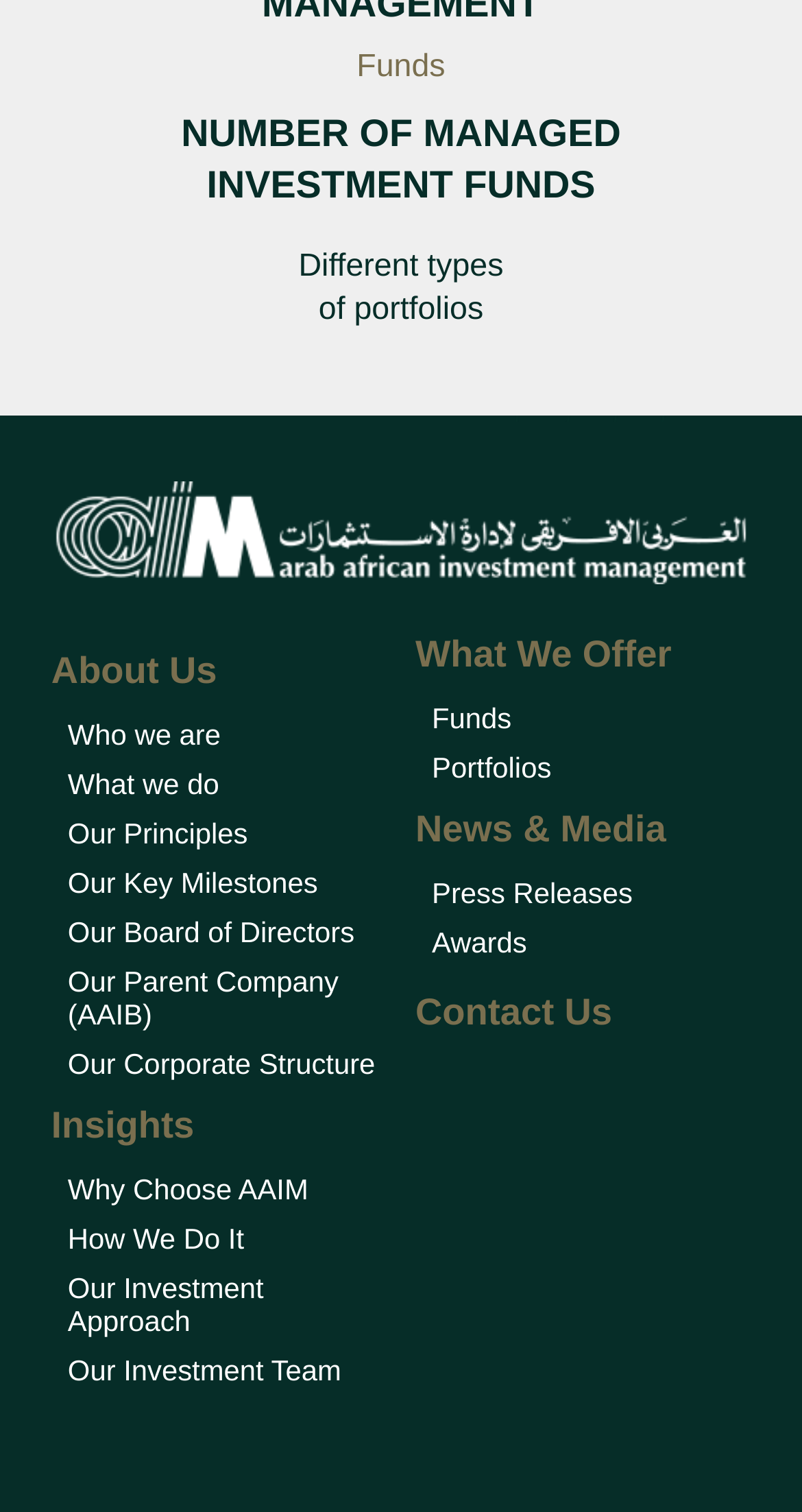Answer succinctly with a single word or phrase:
What is the main topic of this webpage?

Funds